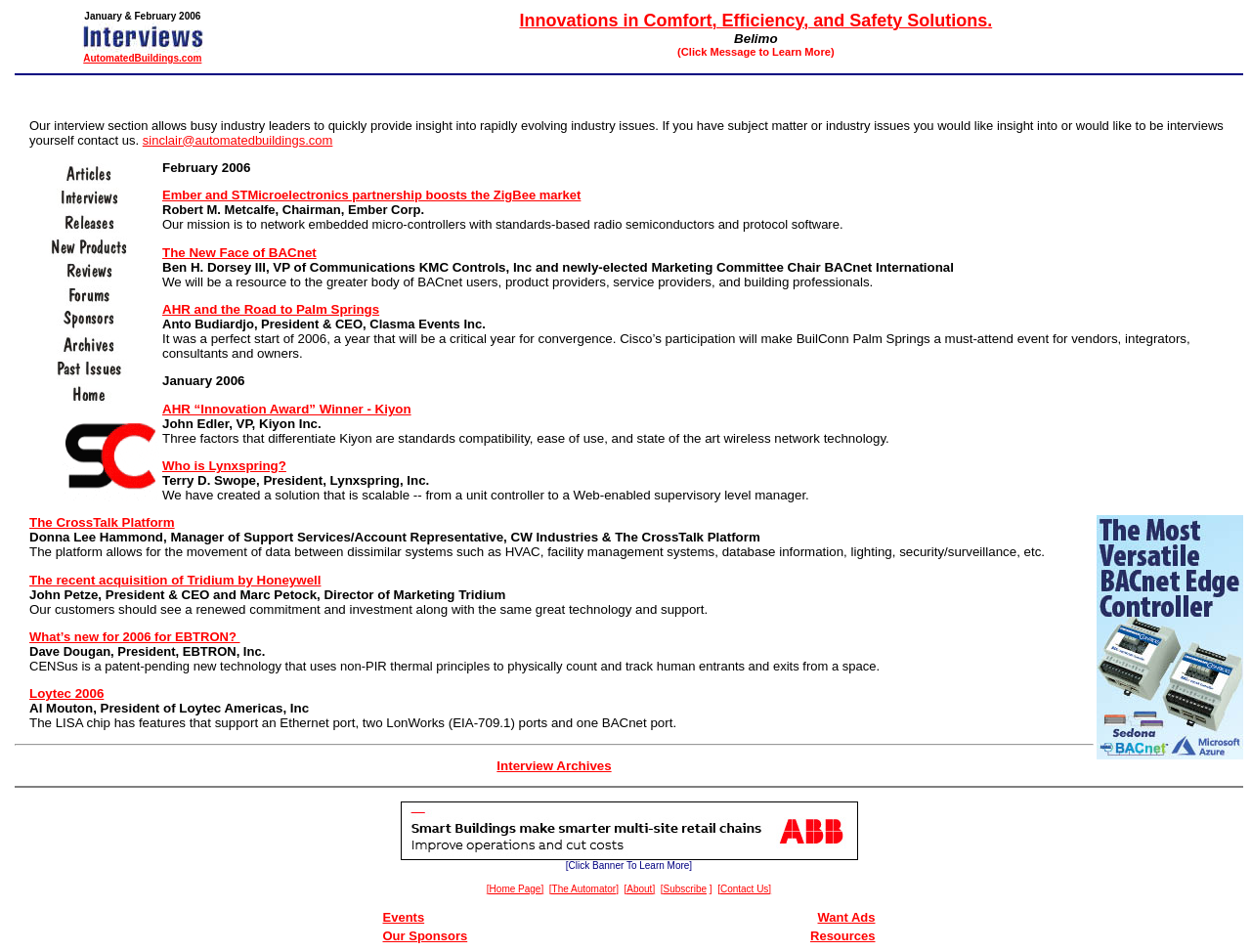Specify the bounding box coordinates (top-left x, top-left y, bottom-right x, bottom-right y) of the UI element in the screenshot that matches this description: Goldco Review

None